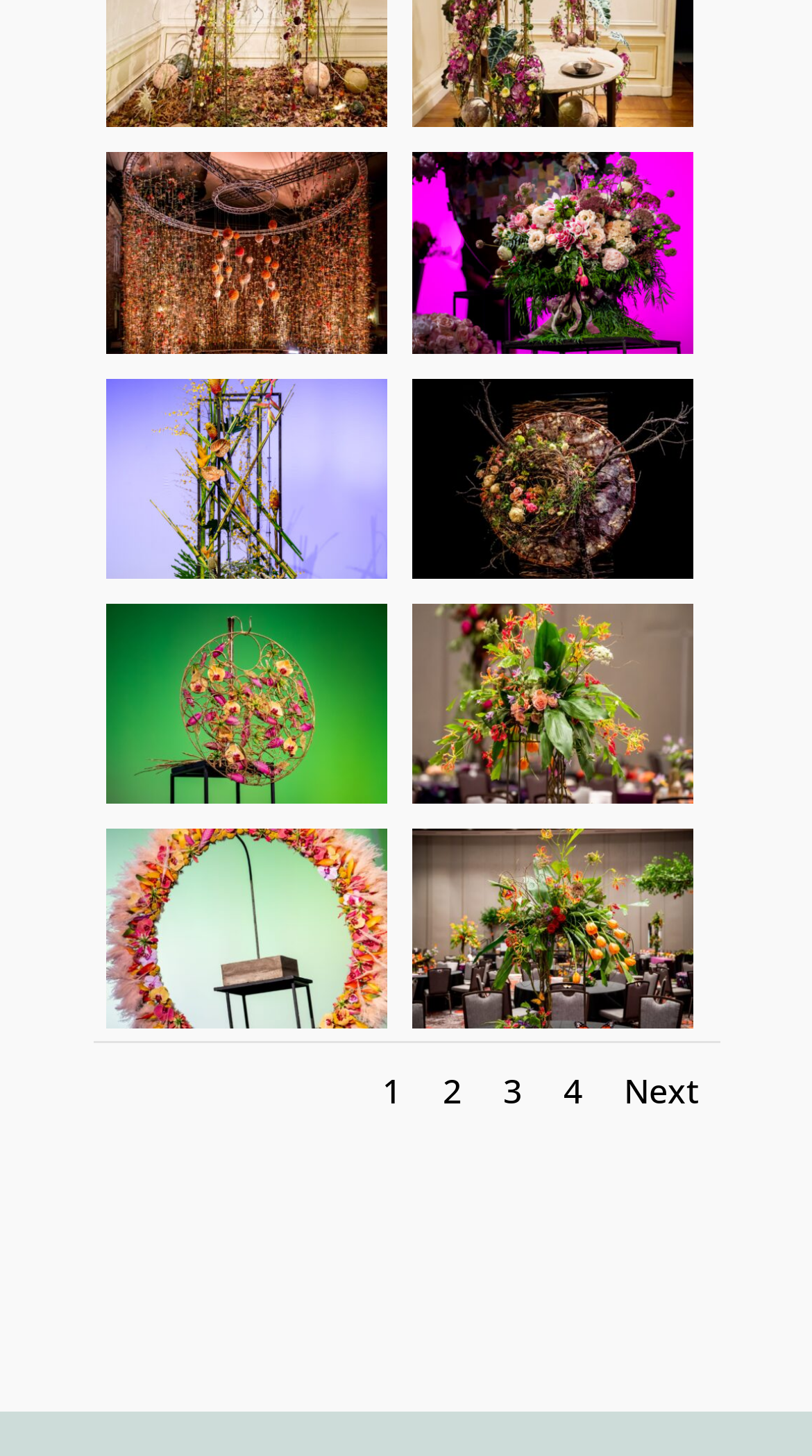What is the layout of the links on the webpage?
Using the image as a reference, give a one-word or short phrase answer.

Two columns